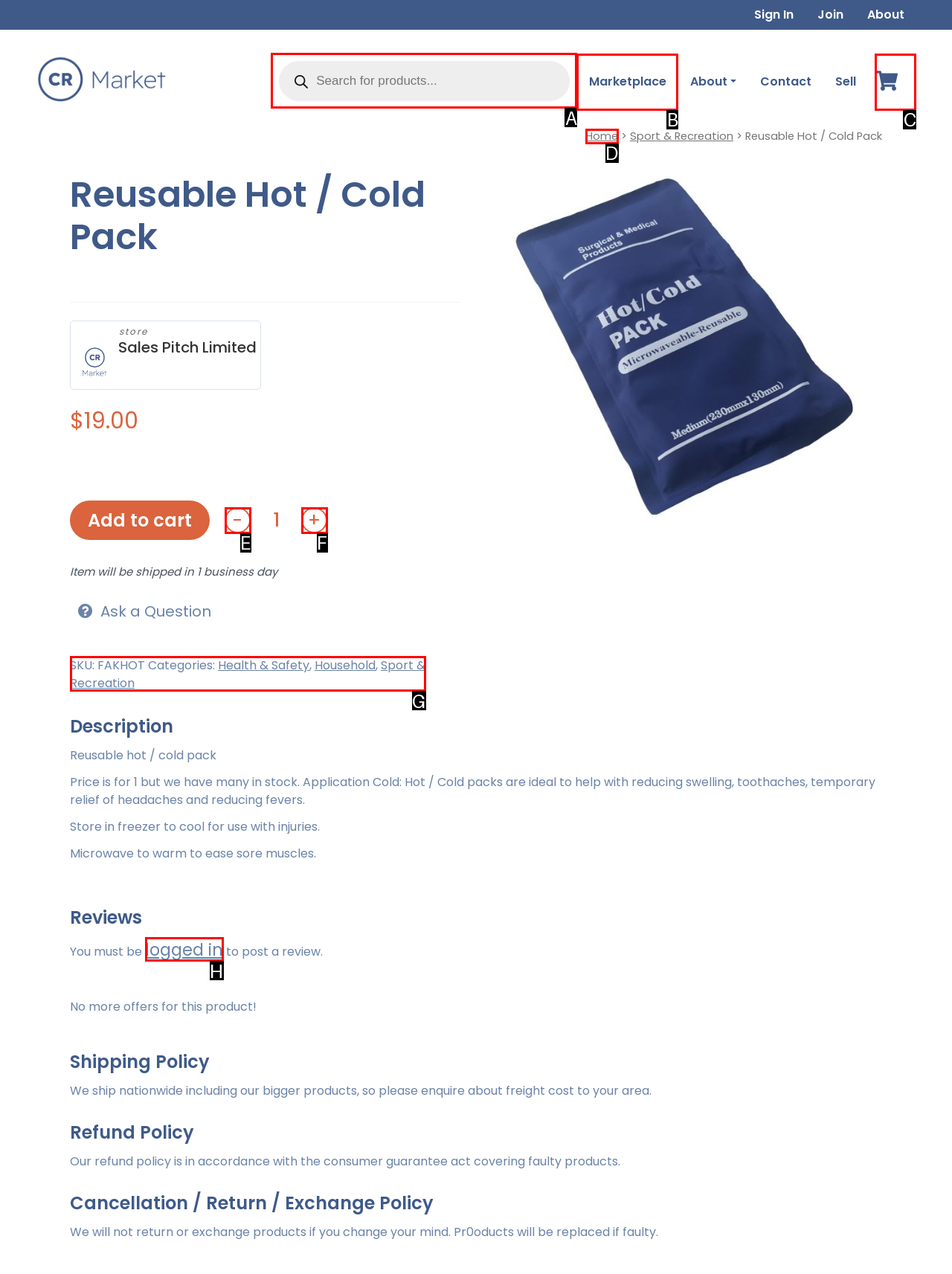To complete the task: Search for products, which option should I click? Answer with the appropriate letter from the provided choices.

A